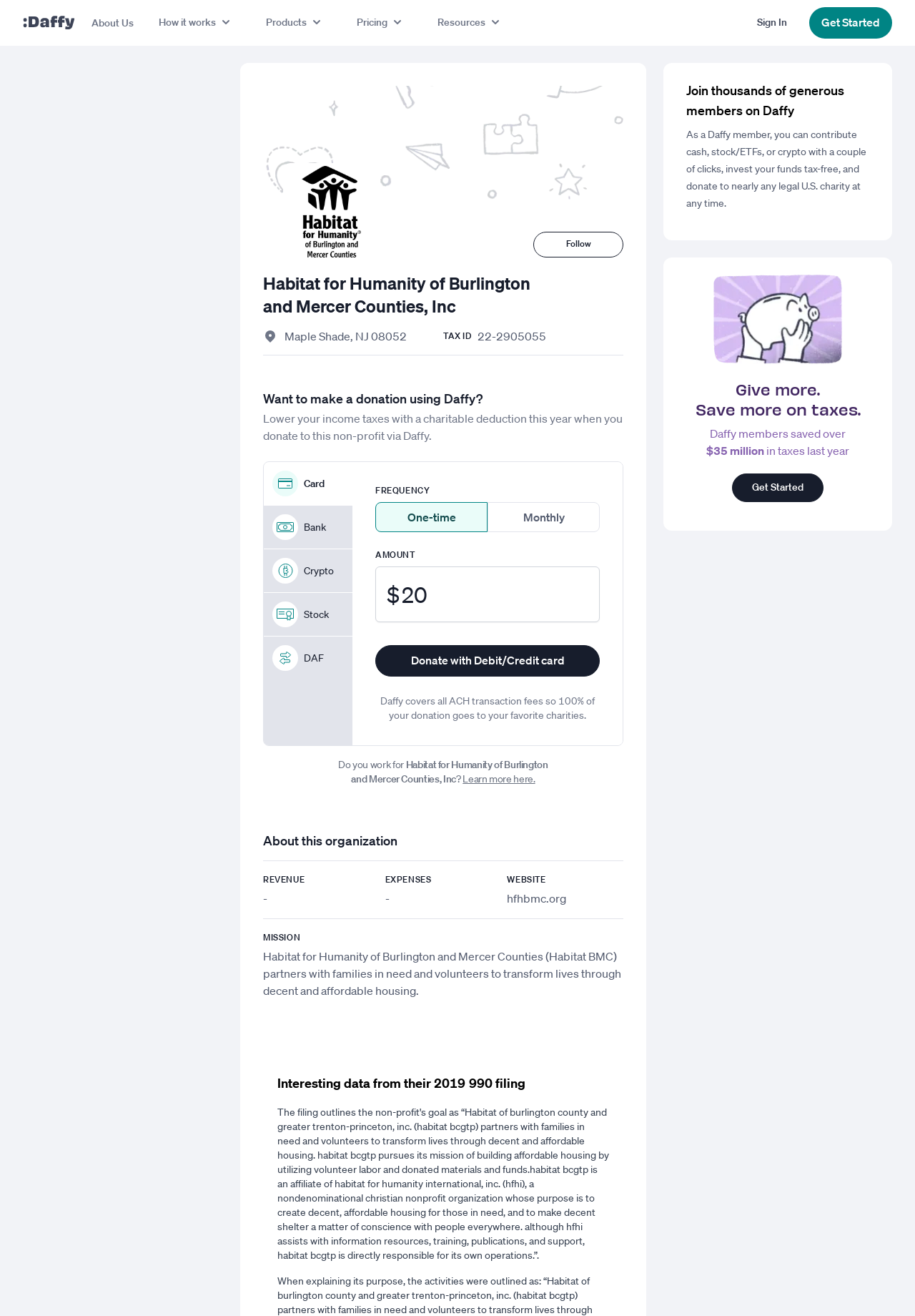Provide the bounding box coordinates in the format (top-left x, top-left y, bottom-right x, bottom-right y). All values are floating point numbers between 0 and 1. Determine the bounding box coordinate of the UI element described as: Get Started

[0.884, 0.005, 0.975, 0.029]